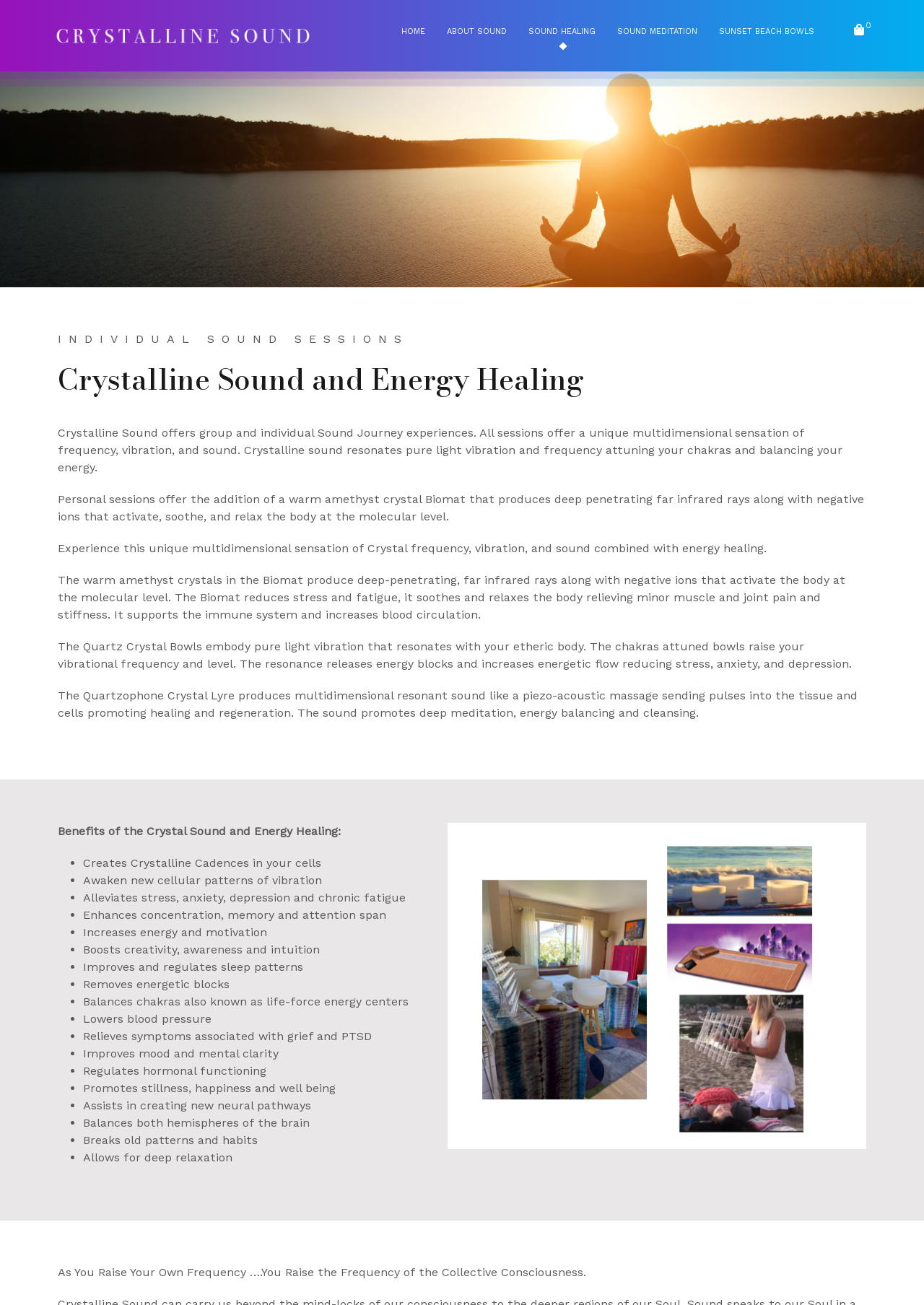What is Crystalline Sound?
Answer the question with a single word or phrase derived from the image.

Energy Healing